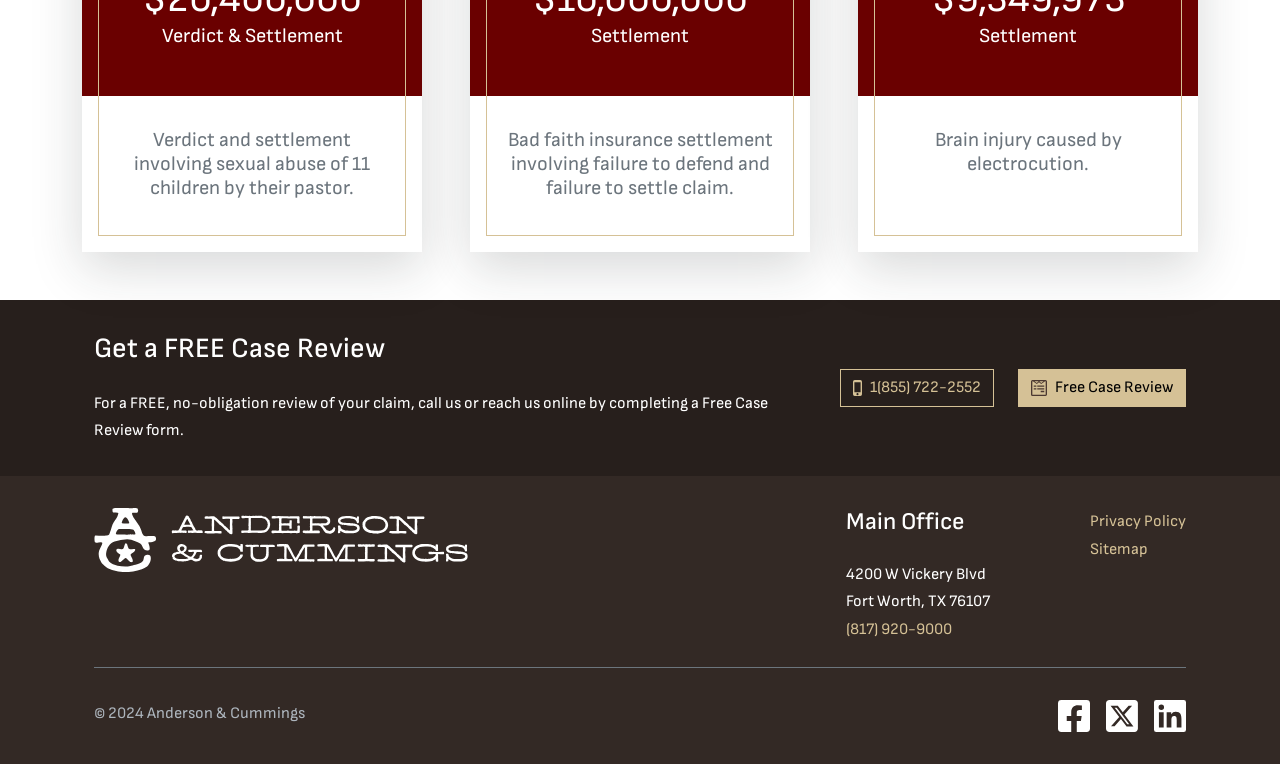Reply to the question below using a single word or brief phrase:
What is the phone number of the main office?

(817) 920-9000